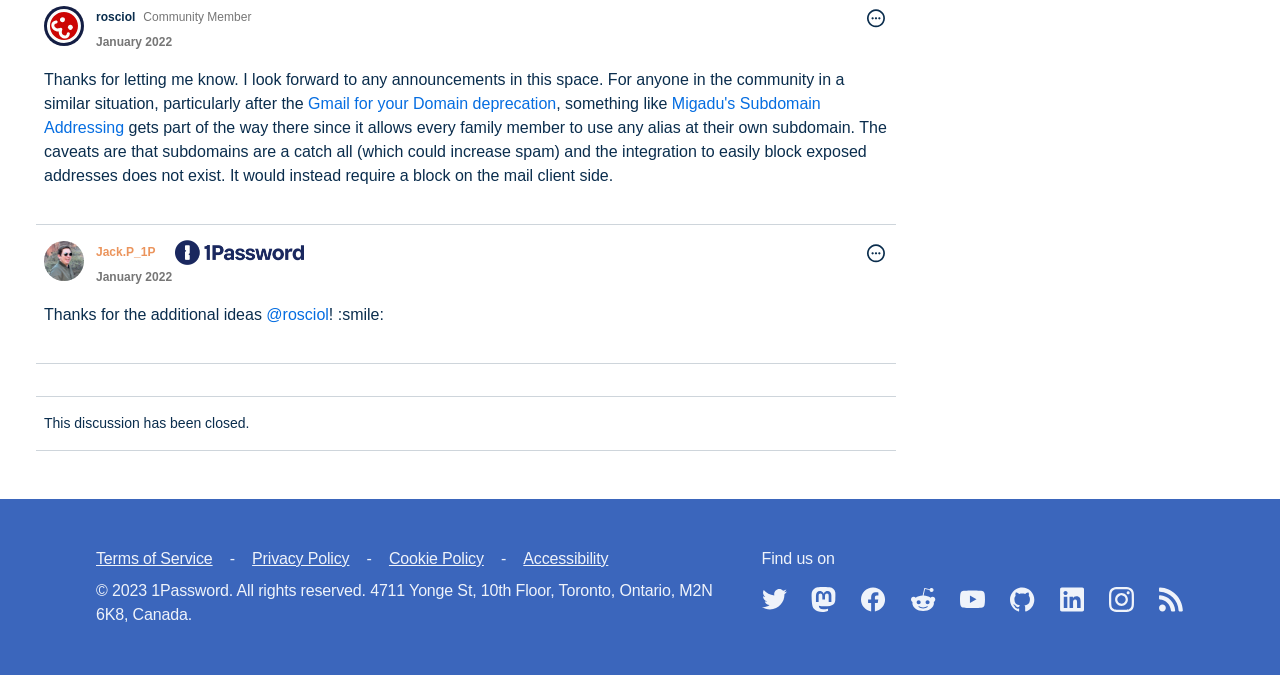How many users are involved in the discussion?
Could you please answer the question thoroughly and with as much detail as possible?

There are two users involved in the discussion, 'rosciol' and 'Jack.P_1P', which can be found in the button elements with the text 'User: "rosciol"' and 'User: "Jack.P_1P"' respectively.